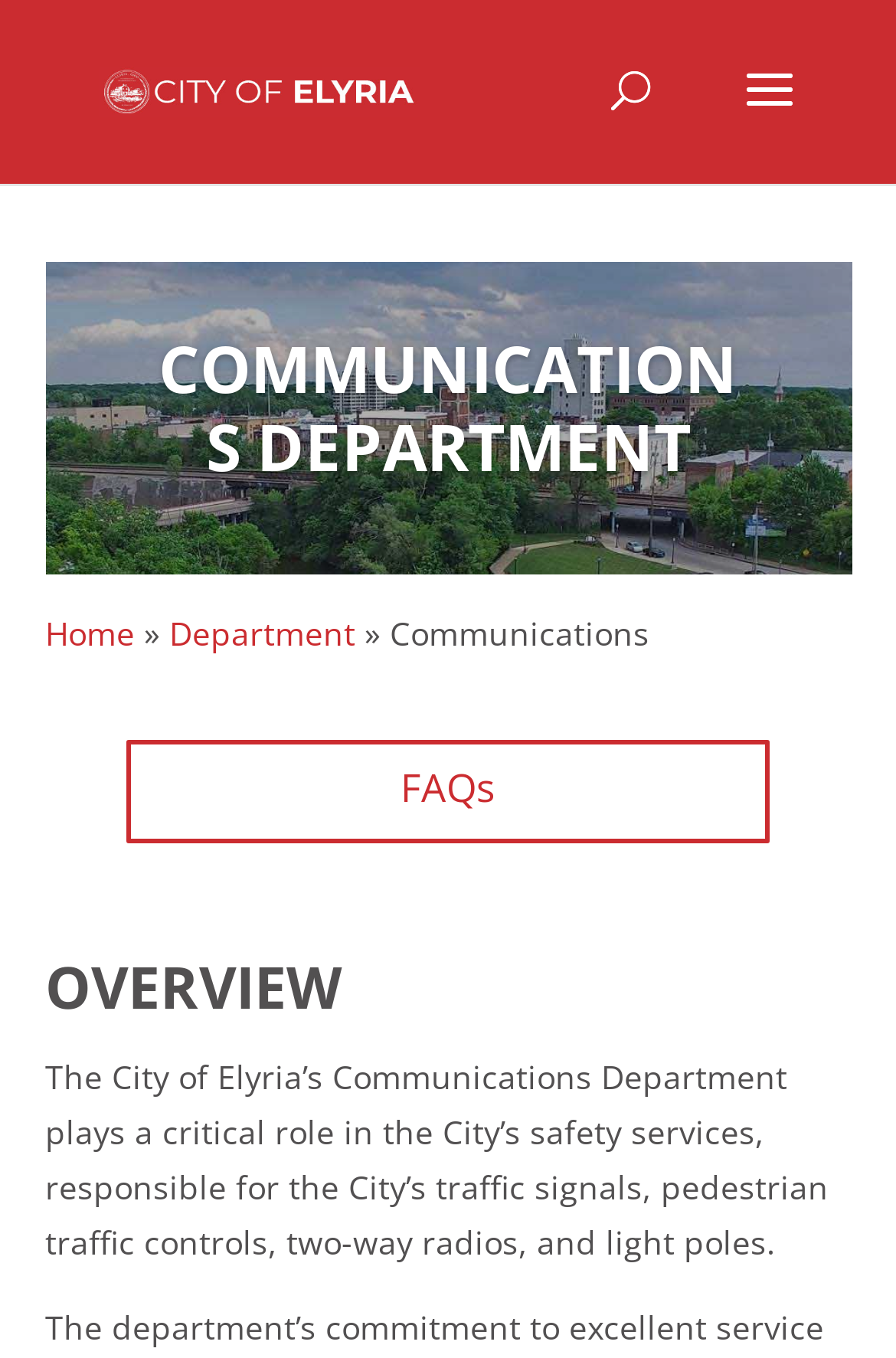Using the provided element description, identify the bounding box coordinates as (top-left x, top-left y, bottom-right x, bottom-right y). Ensure all values are between 0 and 1. Description: title="Real Detroit Weekly"

None